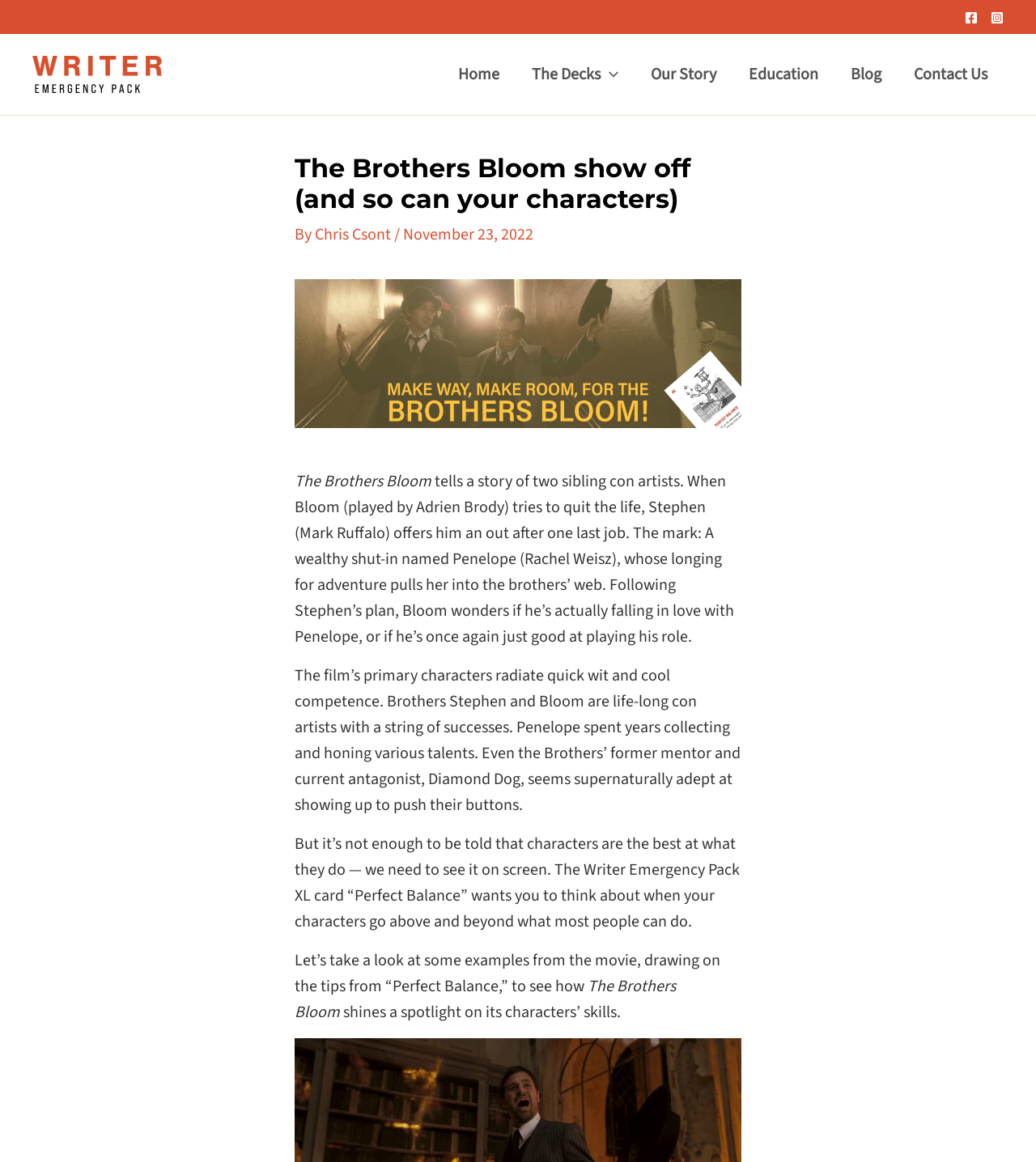Summarize the webpage in an elaborate manner.

The webpage is about the movie "The Brothers Bloom" and its relation to character development in writing. At the top right corner, there are three social media links: Facebook, Instagram, and a logo of Writer Emergency Park. Below these links, there is a navigation menu with links to "Home", "The Decks", "Our Story", "Education", "Blog", and "Contact Us".

The main content of the page is divided into two sections. The top section has a header with the title "The Brothers Bloom show off (and so can your characters)" and a subheading with the author's name "Chris Csont" and the date "November 23, 2022". Below the header, there is a large image of a scene from the movie, showing two characters descending a staircase.

The bottom section is a long paragraph of text that summarizes the plot of the movie and discusses how the characters' skills and abilities are showcased on screen. The text is divided into four blocks, with the first block describing the movie's plot, the second block discussing the characters' quick wit and competence, the third block explaining the importance of showing characters' skills on screen, and the fourth block introducing the concept of "Perfect Balance" from the Writer Emergency Pack XL card.